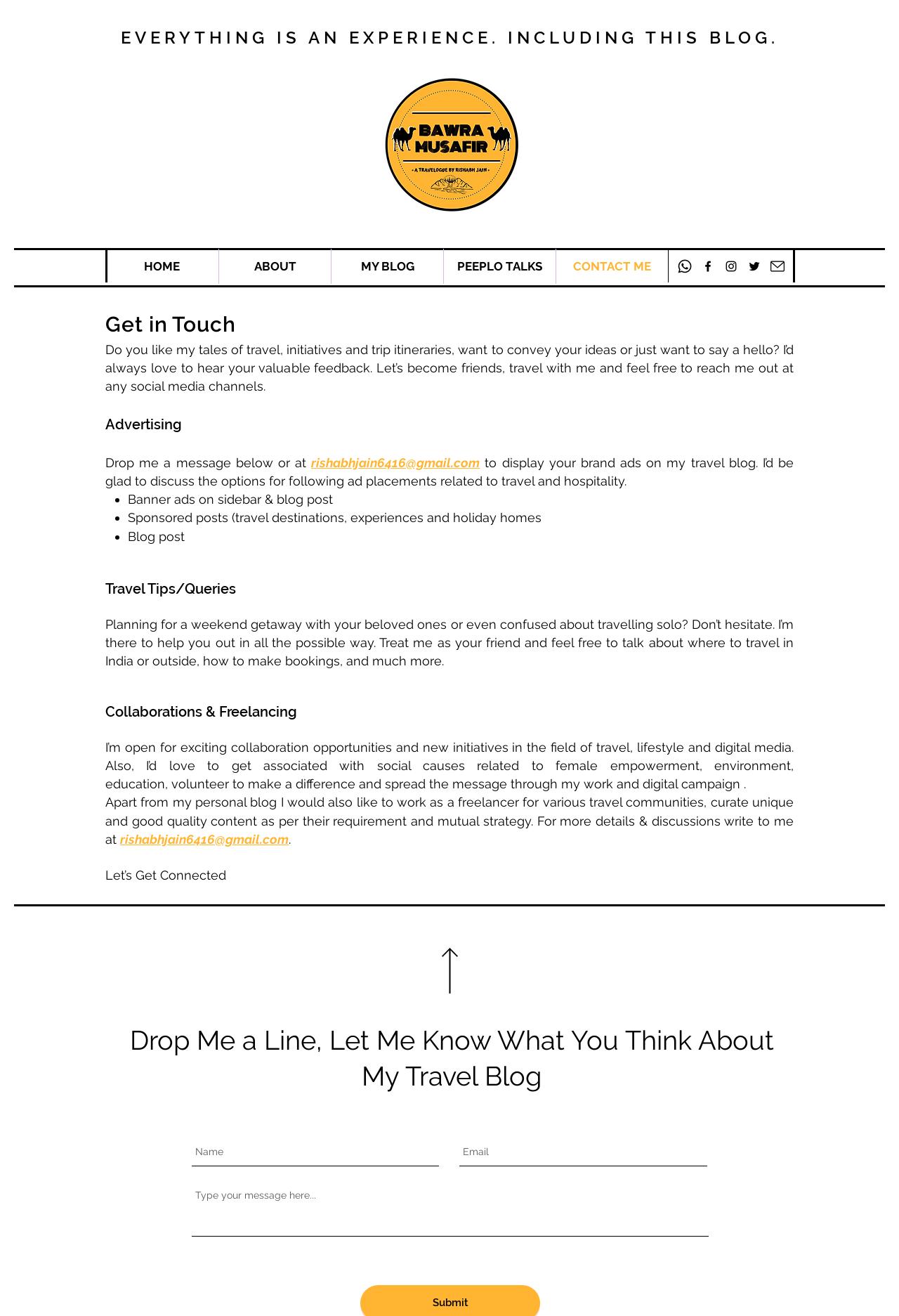Locate the headline of the webpage and generate its content.

EVERYTHING IS AN EXPERIENCE. INCLUDING THIS BLOG.